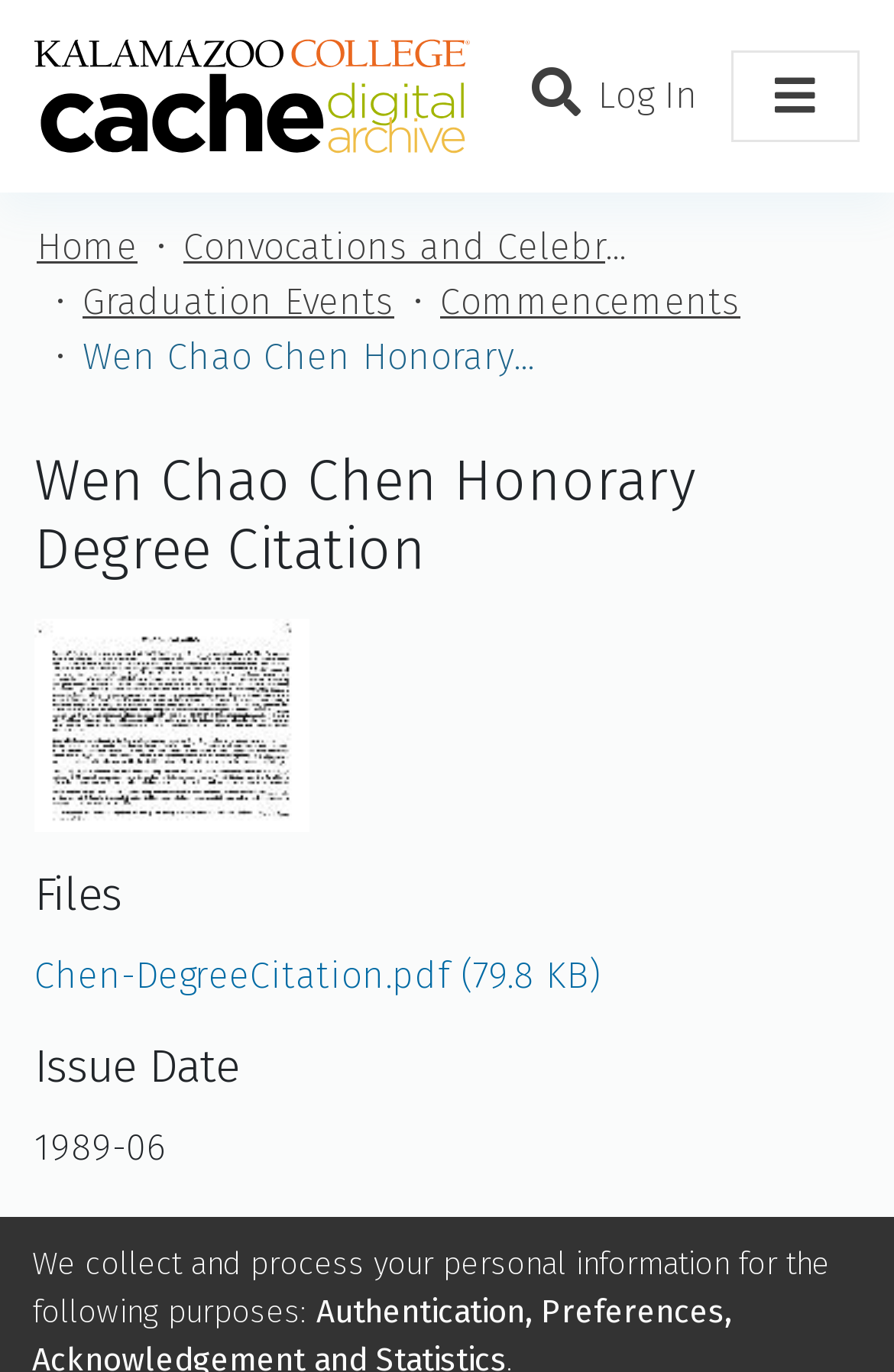Locate the bounding box coordinates of the area that needs to be clicked to fulfill the following instruction: "Log in to the system". The coordinates should be in the format of four float numbers between 0 and 1, namely [left, top, right, bottom].

[0.656, 0.053, 0.793, 0.085]